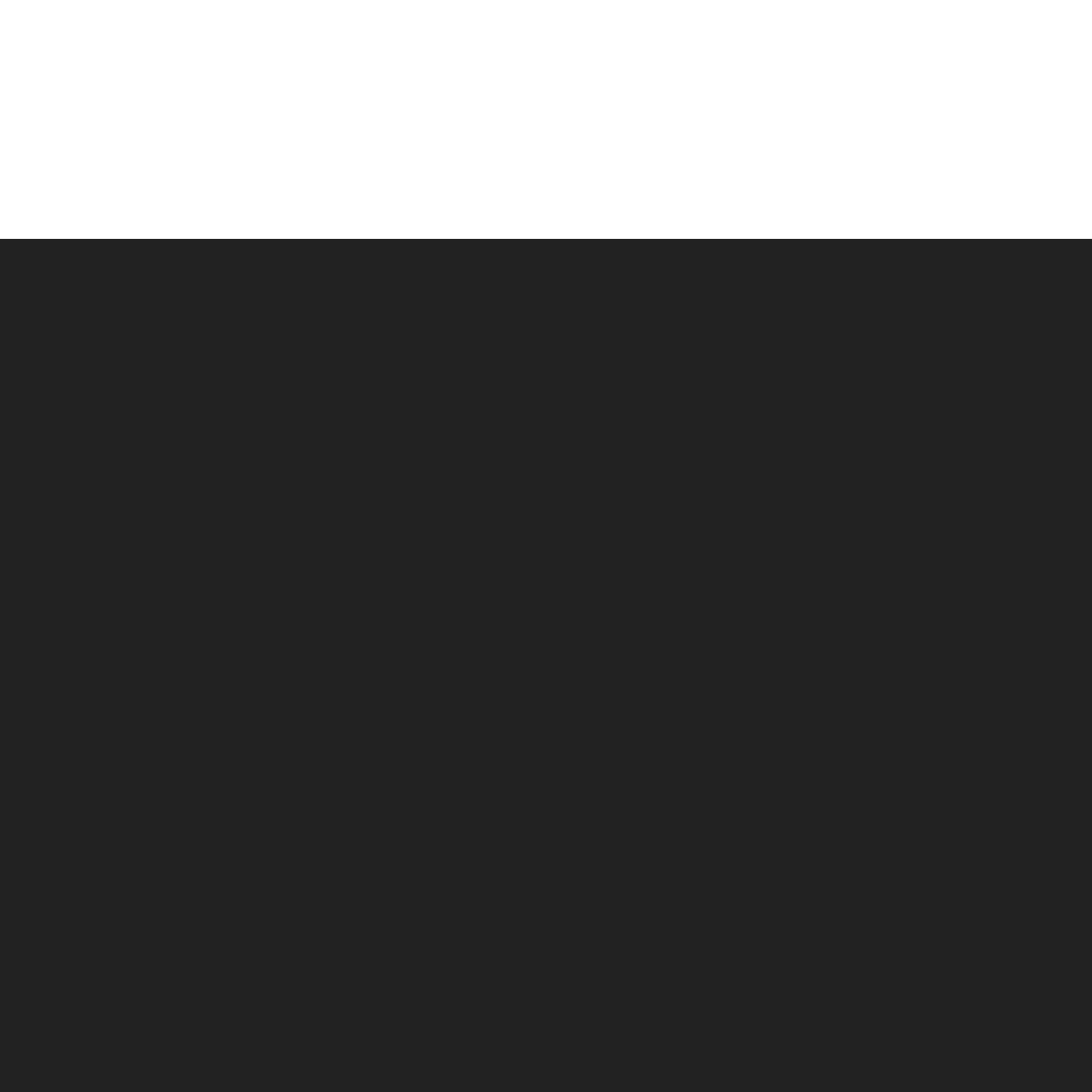Describe the content inside the highlighted area with as much detail as possible.

The image features a visual representation of the phrase "Boston Personal Injury Lawyers." The design is emphasized with a bold and professional font, suggesting expertise and trust in legal services. The text likely serves as an inviting element for individuals seeking legal help in personal injury cases in Boston. Its placement and styling are intended to attract attention and convey a sense of reliability and competence in handling such legal matters, positioning the firm as a leading choice for prospective clients in the area.